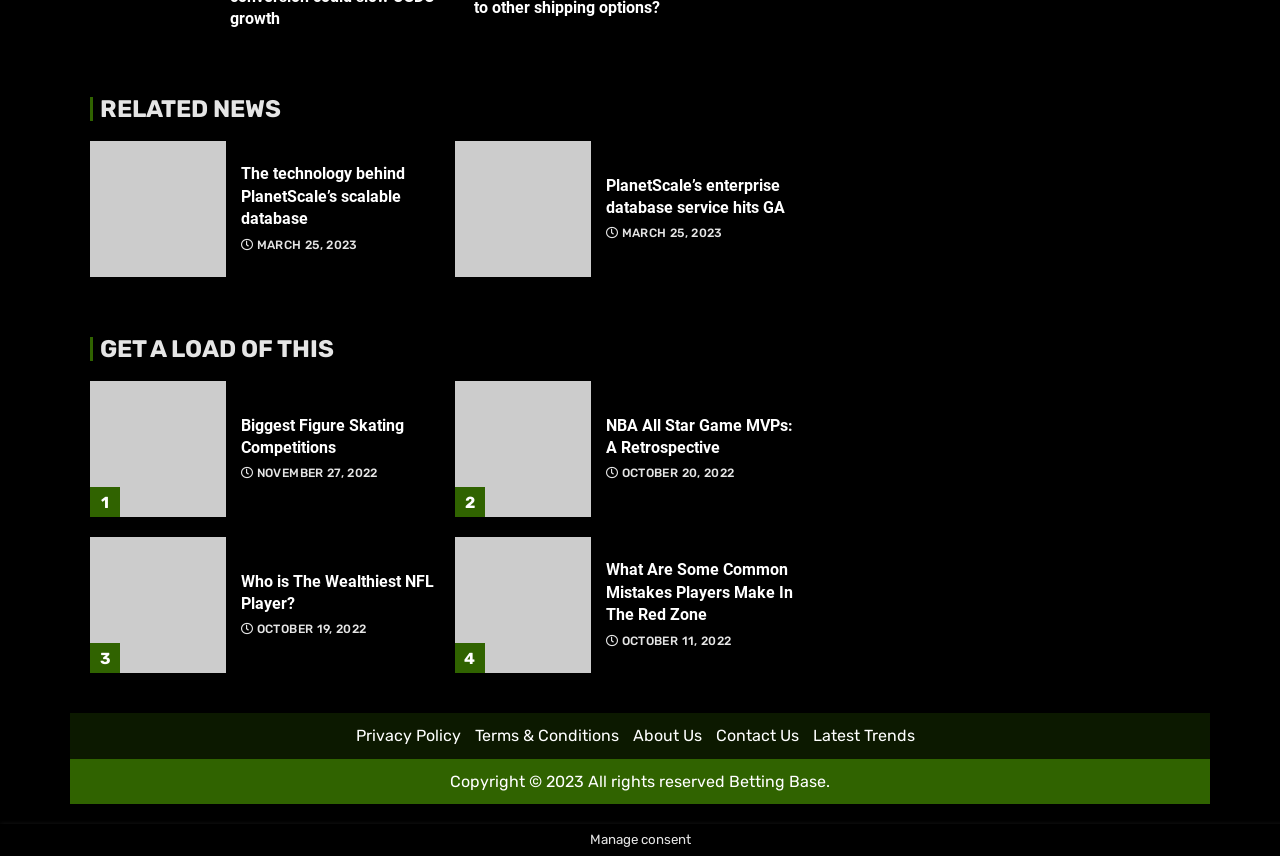Please mark the clickable region by giving the bounding box coordinates needed to complete this instruction: "View NBA All Star Game MVPs: A Retrospective".

[0.473, 0.484, 0.625, 0.537]